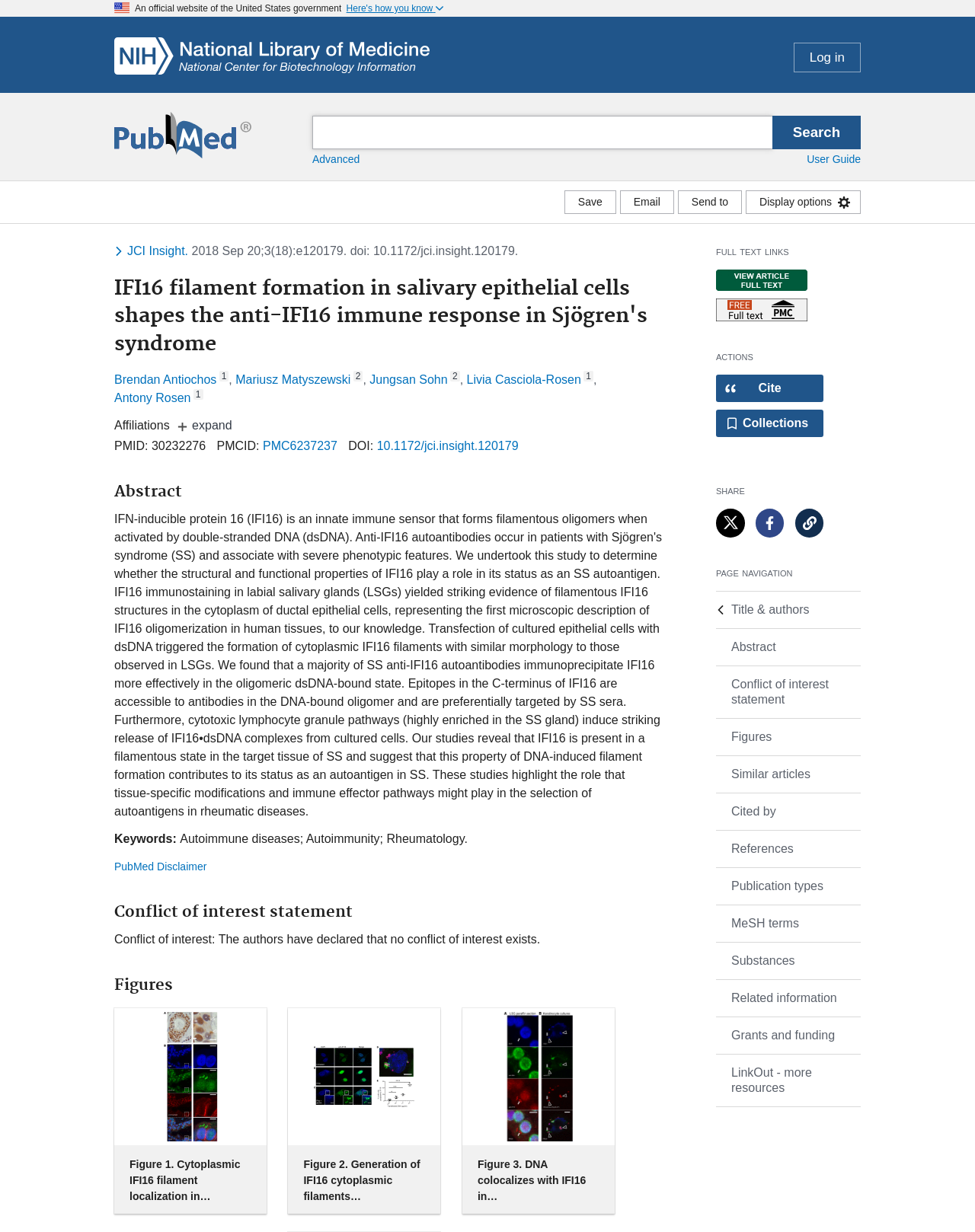Please specify the coordinates of the bounding box for the element that should be clicked to carry out this instruction: "Search for a term". The coordinates must be four float numbers between 0 and 1, formatted as [left, top, right, bottom].

[0.305, 0.094, 0.898, 0.121]